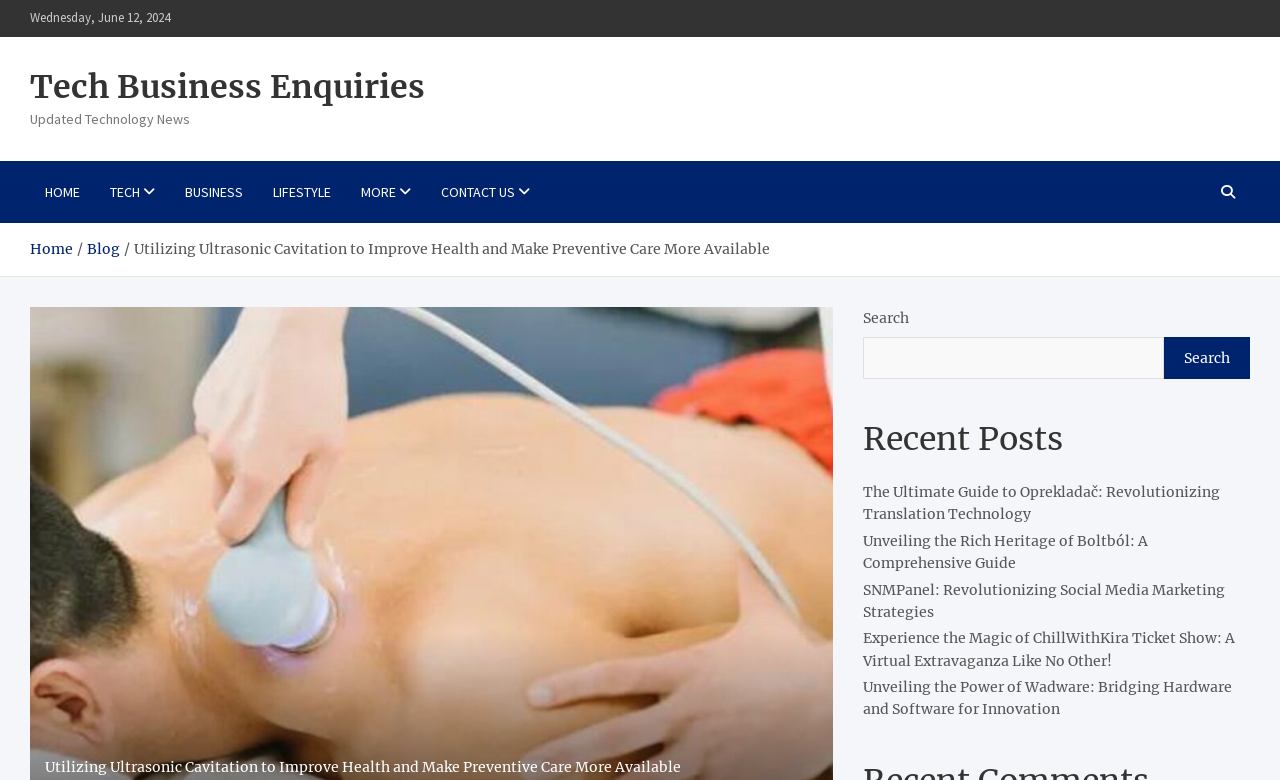Determine the bounding box coordinates for the region that must be clicked to execute the following instruction: "search for something".

[0.674, 0.432, 0.909, 0.486]